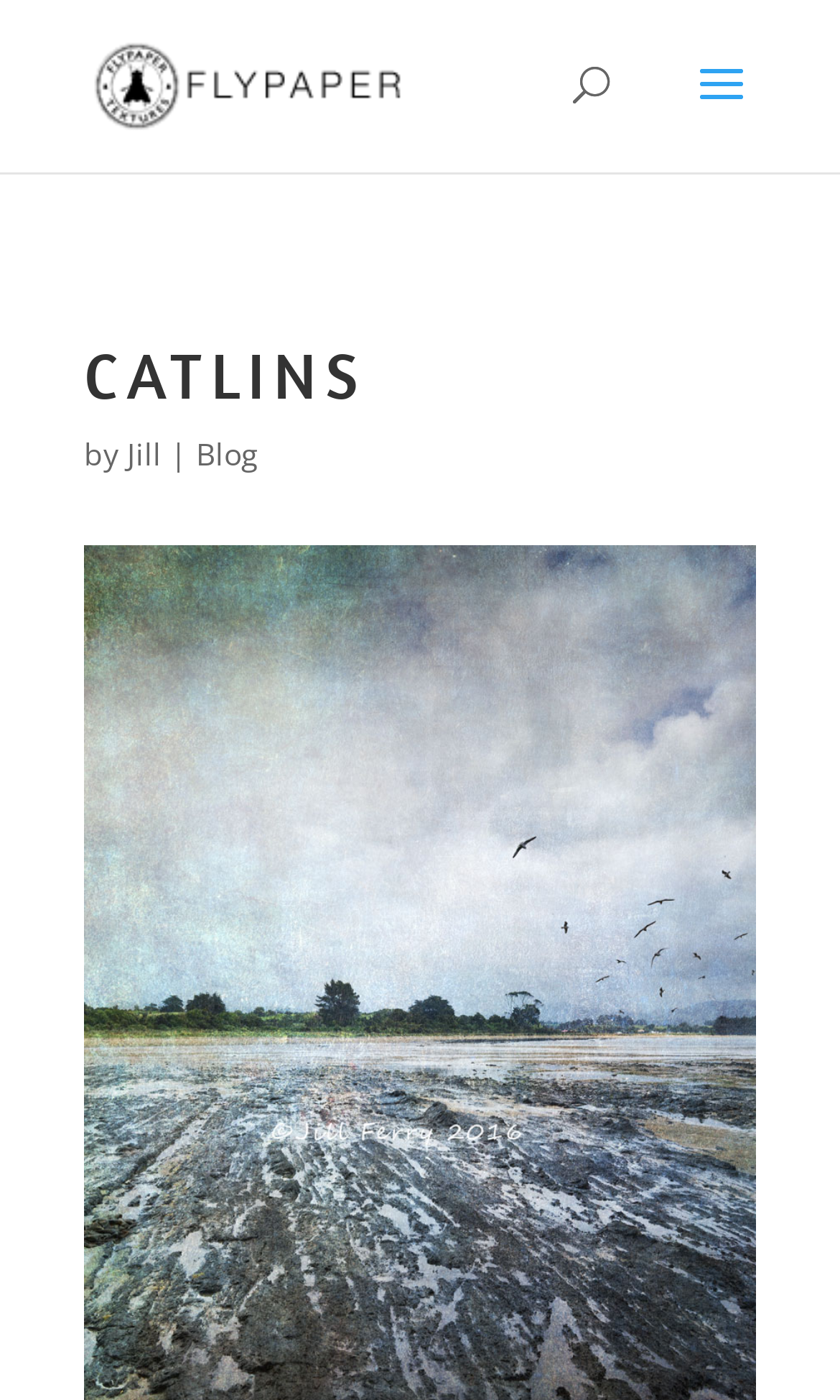Give a complete and precise description of the webpage's appearance.

The webpage is about the Catlins, a coastal area in New Zealand. At the top of the page, there is a link to "Flypaper Textures" accompanied by an image with the same name, positioned on the left side of the page. Below this, a search bar spans across the majority of the page's width. 

The main content of the page is headed by a large title "CATLINS" situated roughly in the middle of the page. Below the title, there is a byline that reads "by Jill | Blog", where "Jill" and "Blog" are links. The byline is positioned directly below the title and is aligned to the left side of the page.